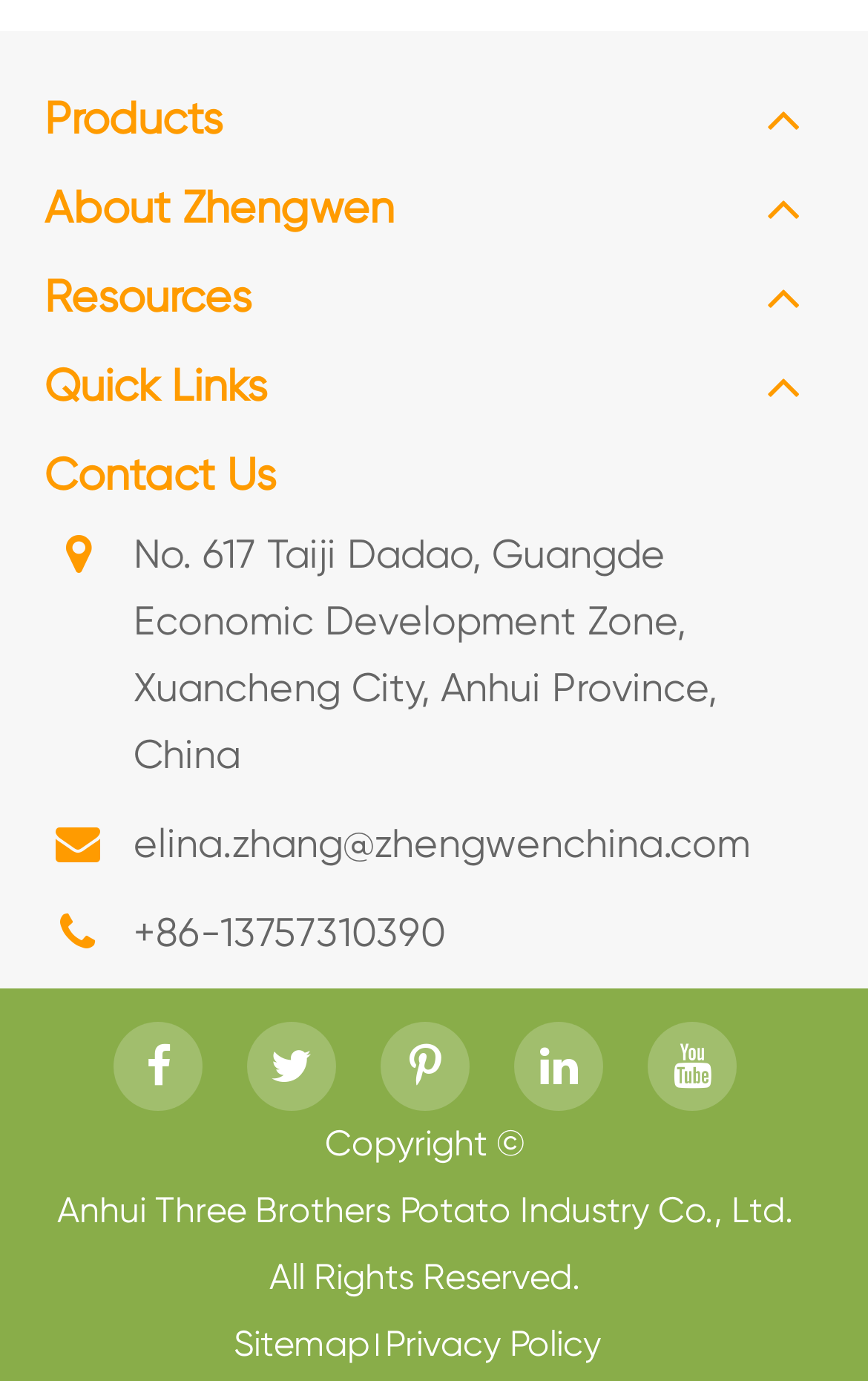What is the phone number of the company?
Provide a concise answer using a single word or phrase based on the image.

+86-13757310390